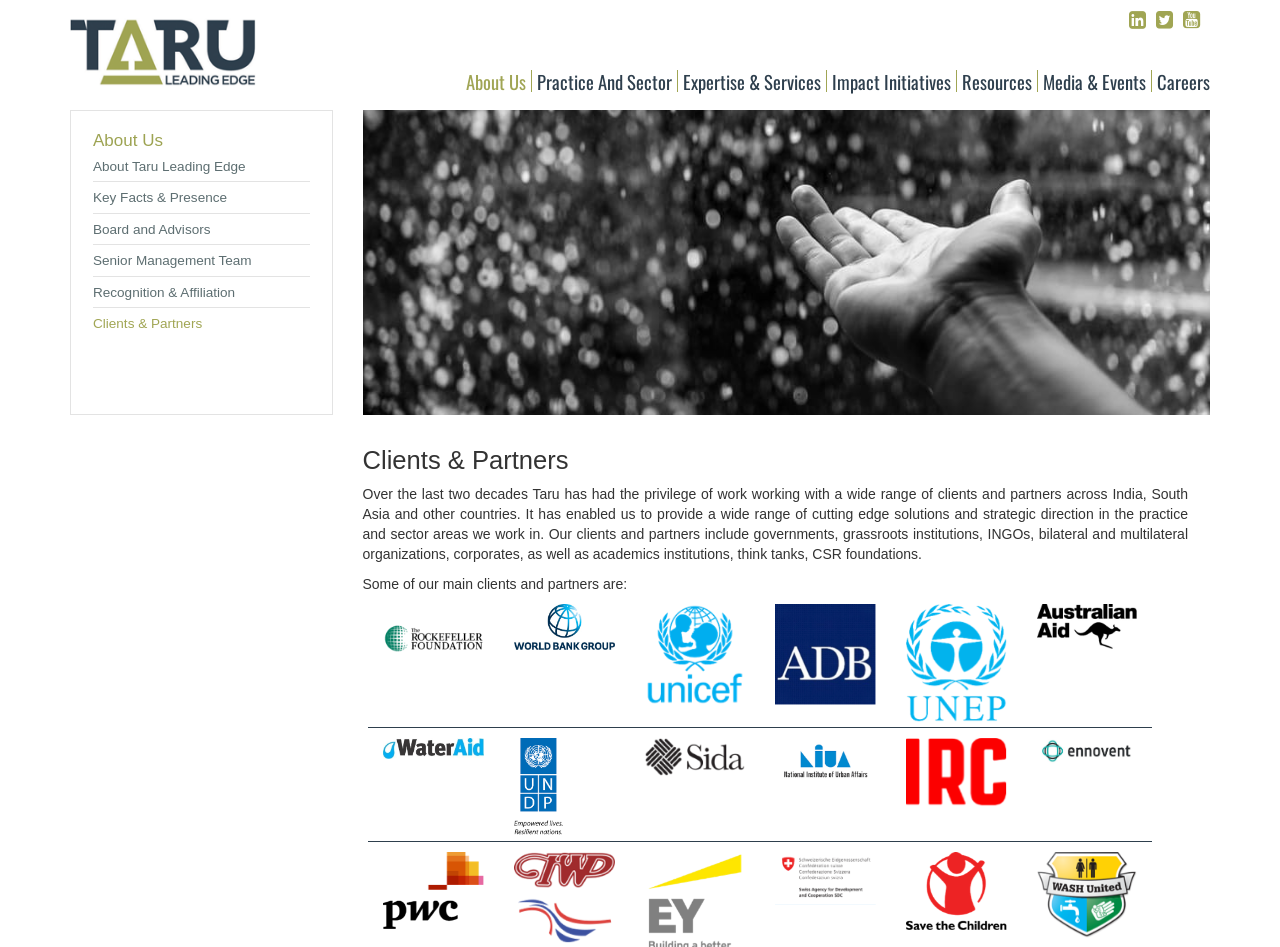Reply to the question with a single word or phrase:
How many types of organizations does Taru work with?

8